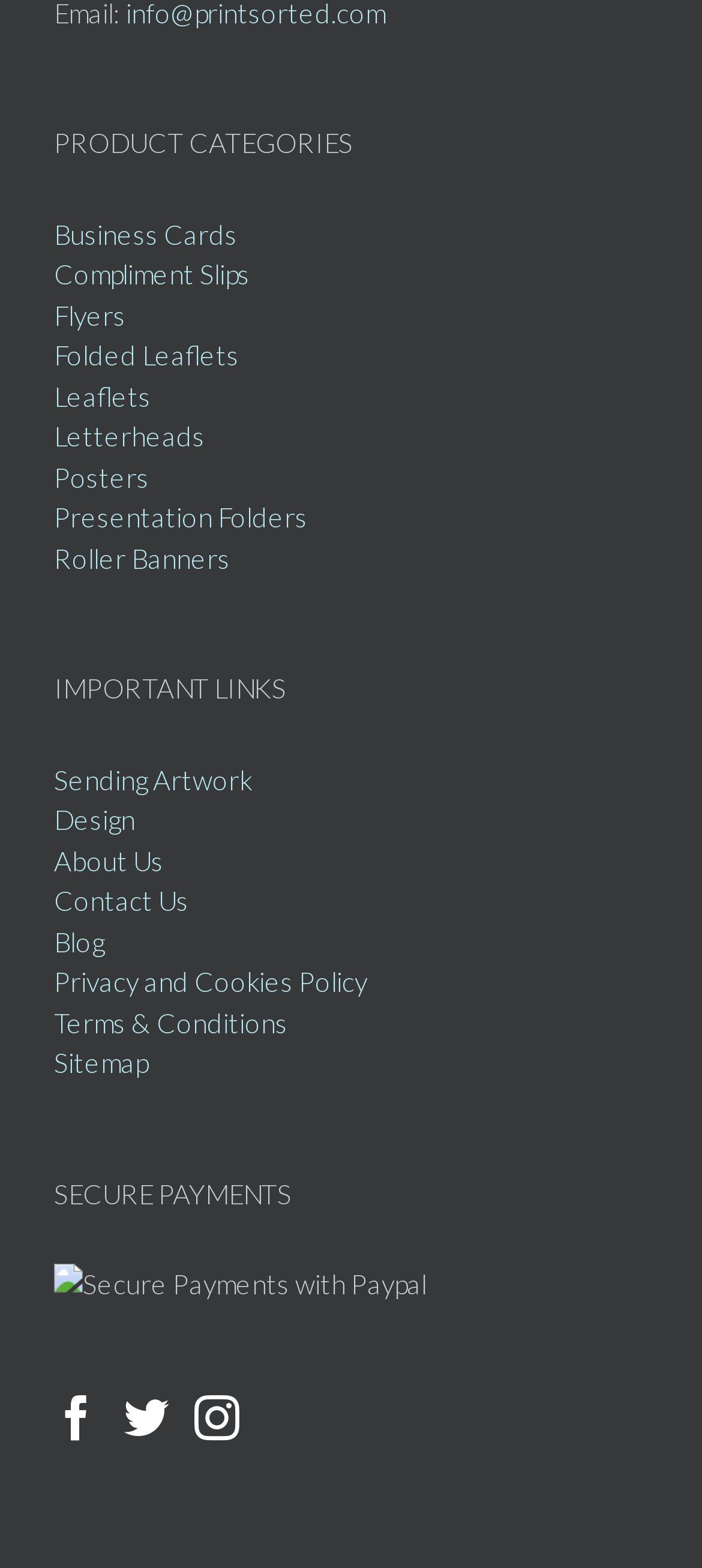Please respond in a single word or phrase: 
What are the categories of products offered?

Business Cards, etc.